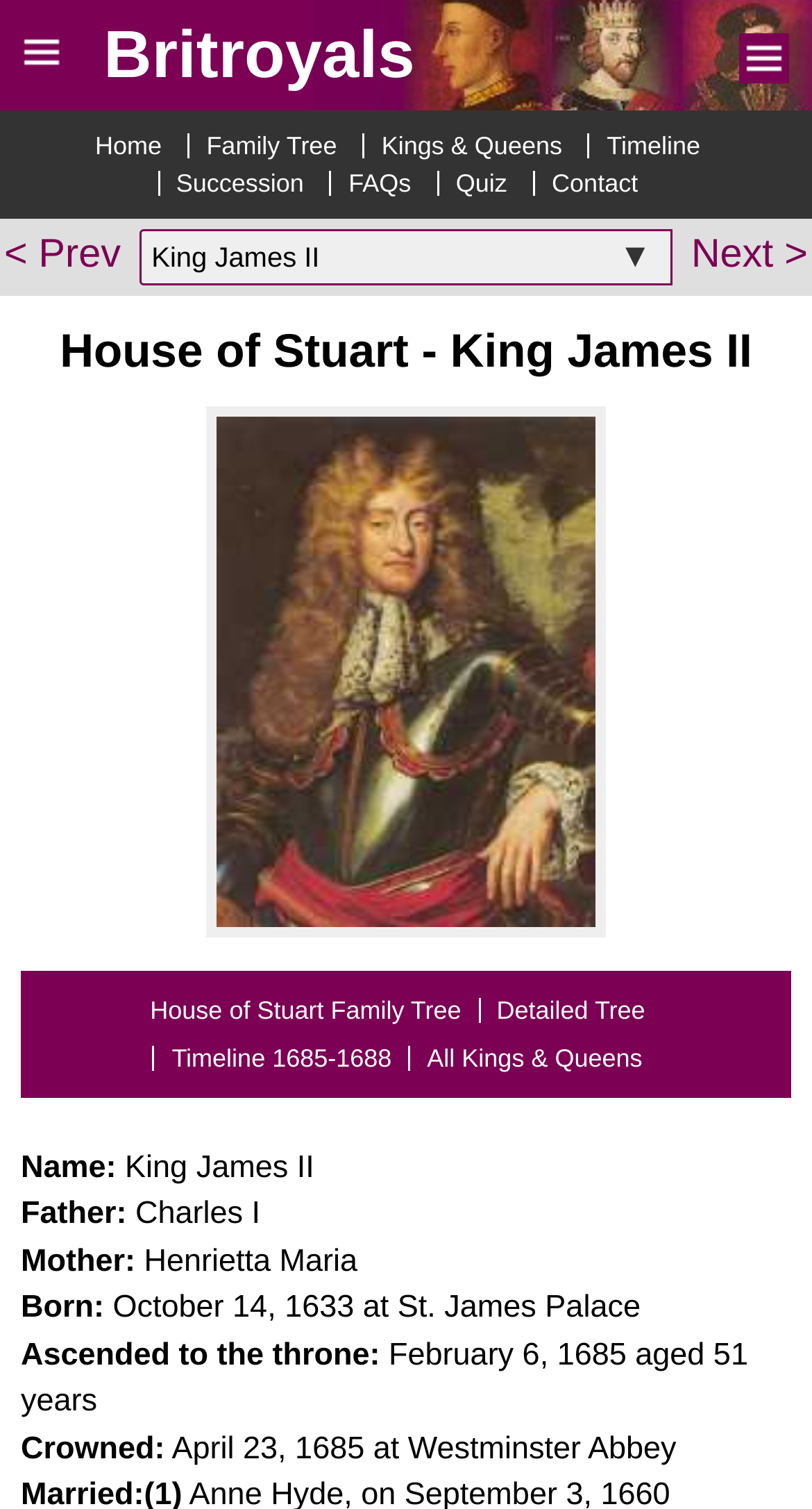Given the element description, predict the bounding box coordinates in the format (top-left x, top-left y, bottom-right x, bottom-right y), using floating point numbers between 0 and 1: Kings & Queens

[0.447, 0.088, 0.713, 0.105]